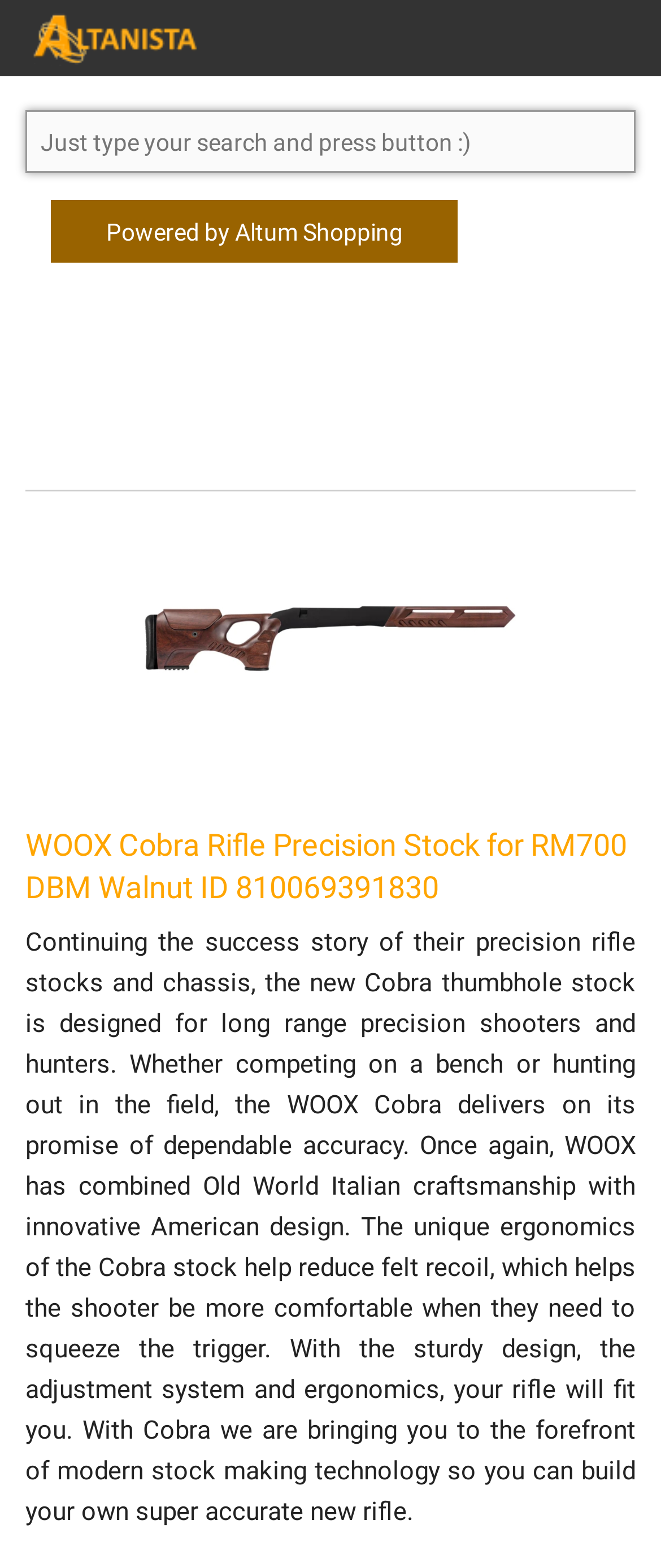Utilize the details in the image to give a detailed response to the question: What is the material of the product?

I found the material of the product by looking at the heading element which says 'WOOX Cobra Rifle Precision Stock for RM700 DBM Walnut ID 810069391830'. The material is mentioned as 'Walnut'.